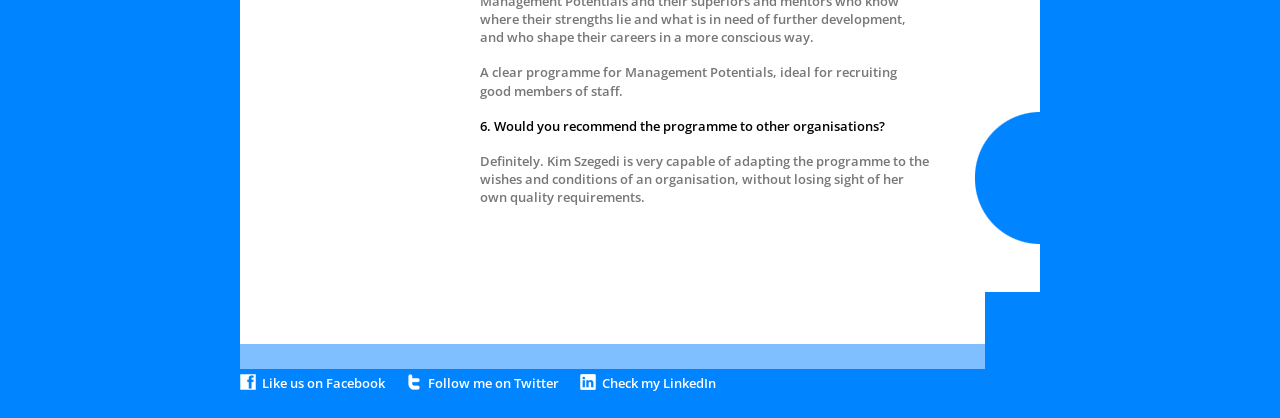Use a single word or phrase to answer the question: How many text elements are present above the social media links?

3